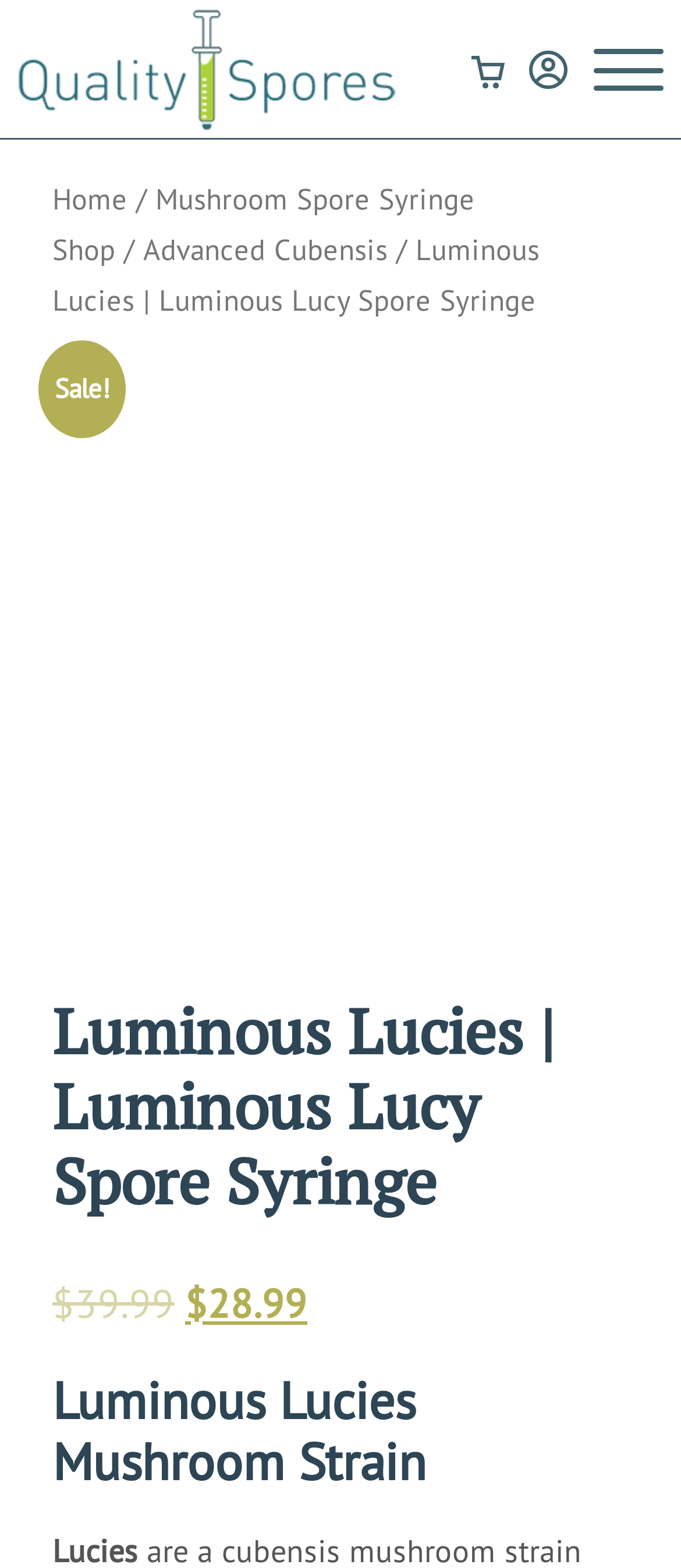Provide a comprehensive caption for the webpage.

The webpage is about Luminous Lucies, an advanced mushroom strain. At the top left corner, there is a logo of Quality Spores. On the top right side, there are two links: "Start shopping" and "My Account". Below the logo, there is a navigation menu, also known as a breadcrumb, which shows the current page's location within the website's hierarchy. The breadcrumb starts with "Home", followed by "Mushroom Spore Syringe Shop", then "Advanced Cubensis", and finally "Luminous Lucies | Luminous Lucy Spore Syringe".

Below the navigation menu, there is a "Sale!" notification. Next to it, there is a large link to "Luminous Lucy Spores" with an accompanying image that takes up most of the page's width. The image is positioned from the top left to the bottom right of the page.

Above the image, there is a heading that reads "Luminous Lucies | Luminous Lucy Spore Syringe". Below the image, there are two paragraphs of text. The first one mentions the original price of $39.99, and the second one mentions the current price of $28.99.

At the very bottom of the page, there is another heading that reads "Luminous Lucies Mushroom Strain".